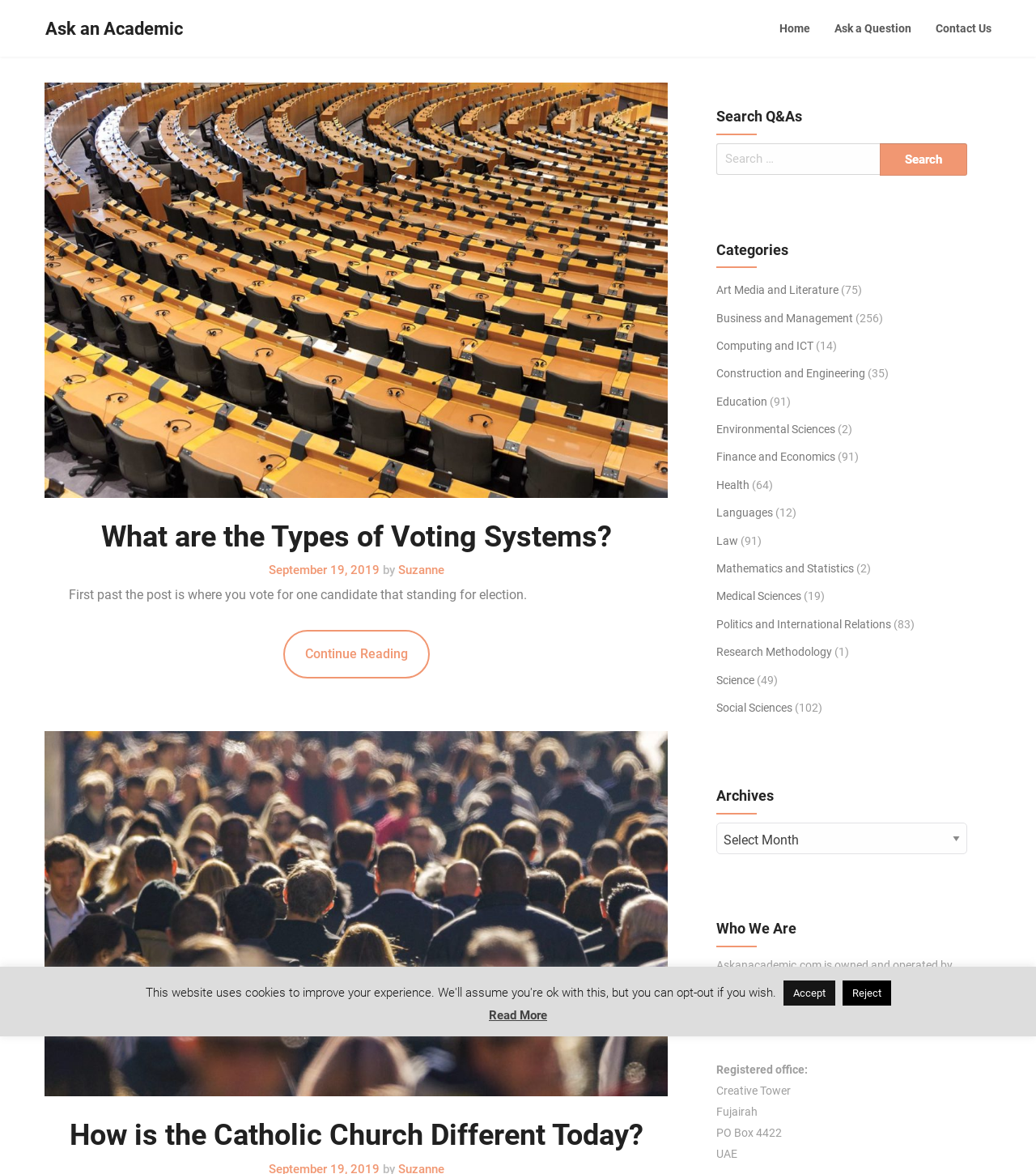Give a short answer to this question using one word or a phrase:
What is the title of the first question and answer article?

Empty room for politicians